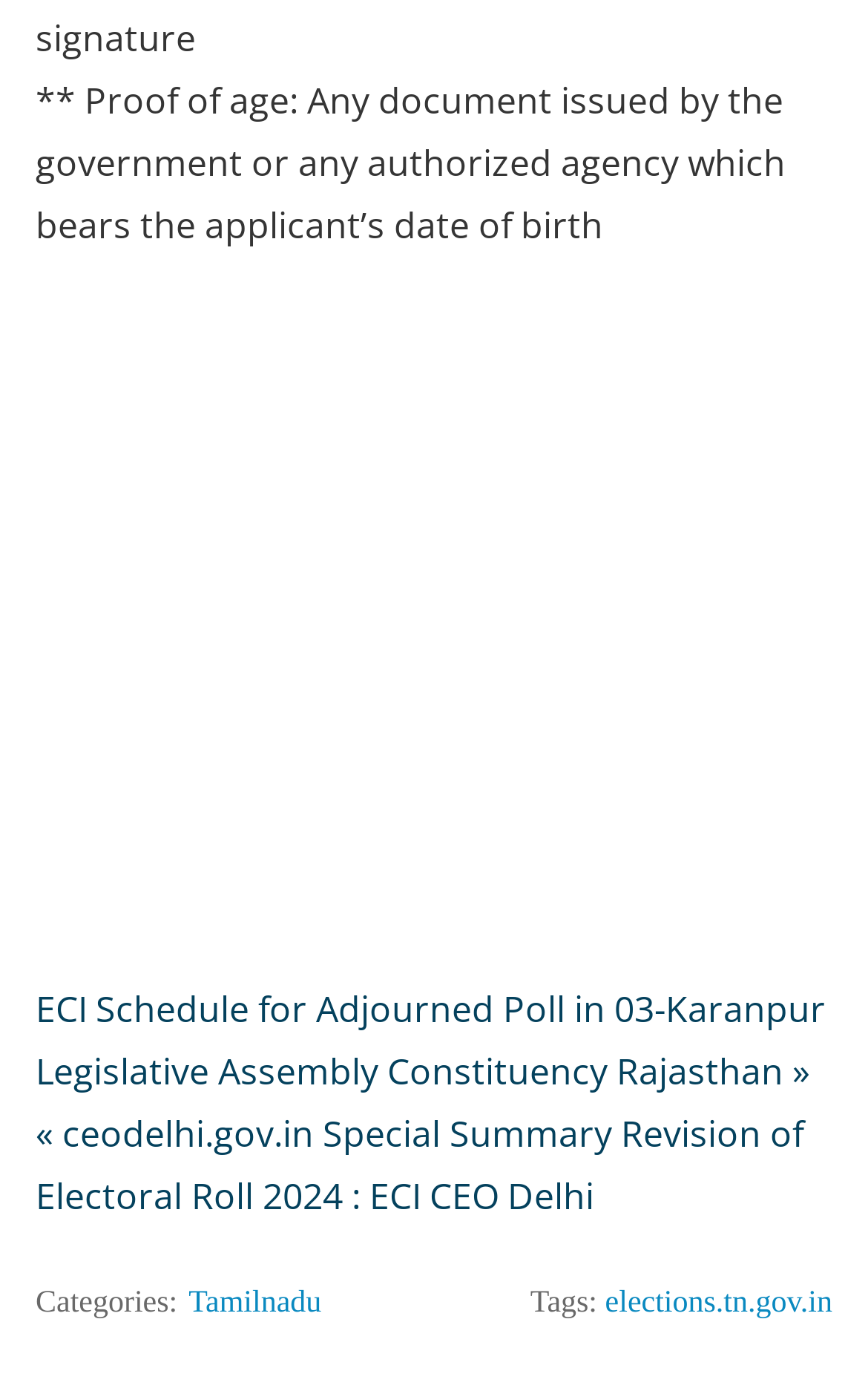What type of document is required for proof of age?
Please answer using one word or phrase, based on the screenshot.

Government issued document